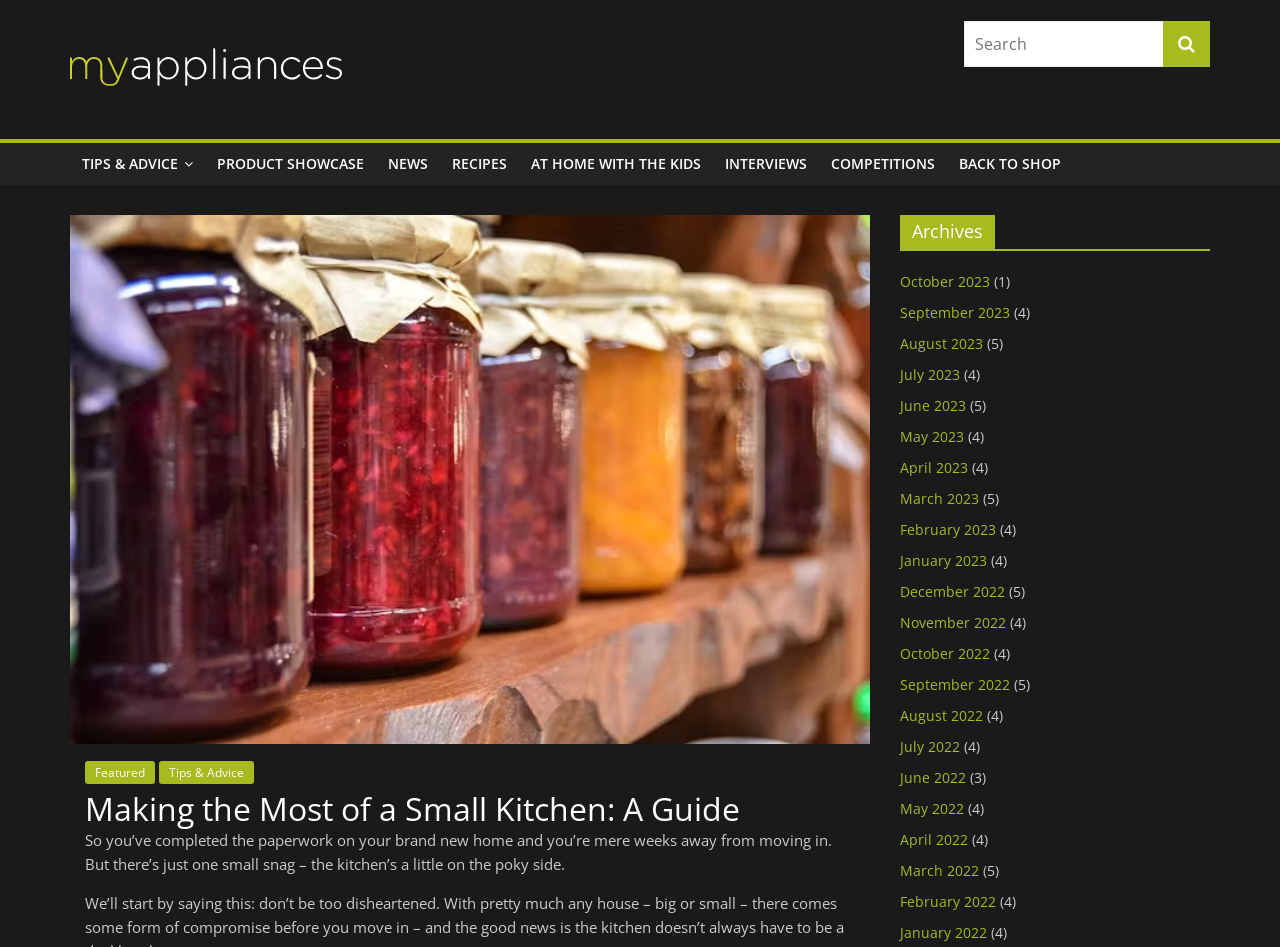Give a one-word or one-phrase response to the question:
What is the search icon?

